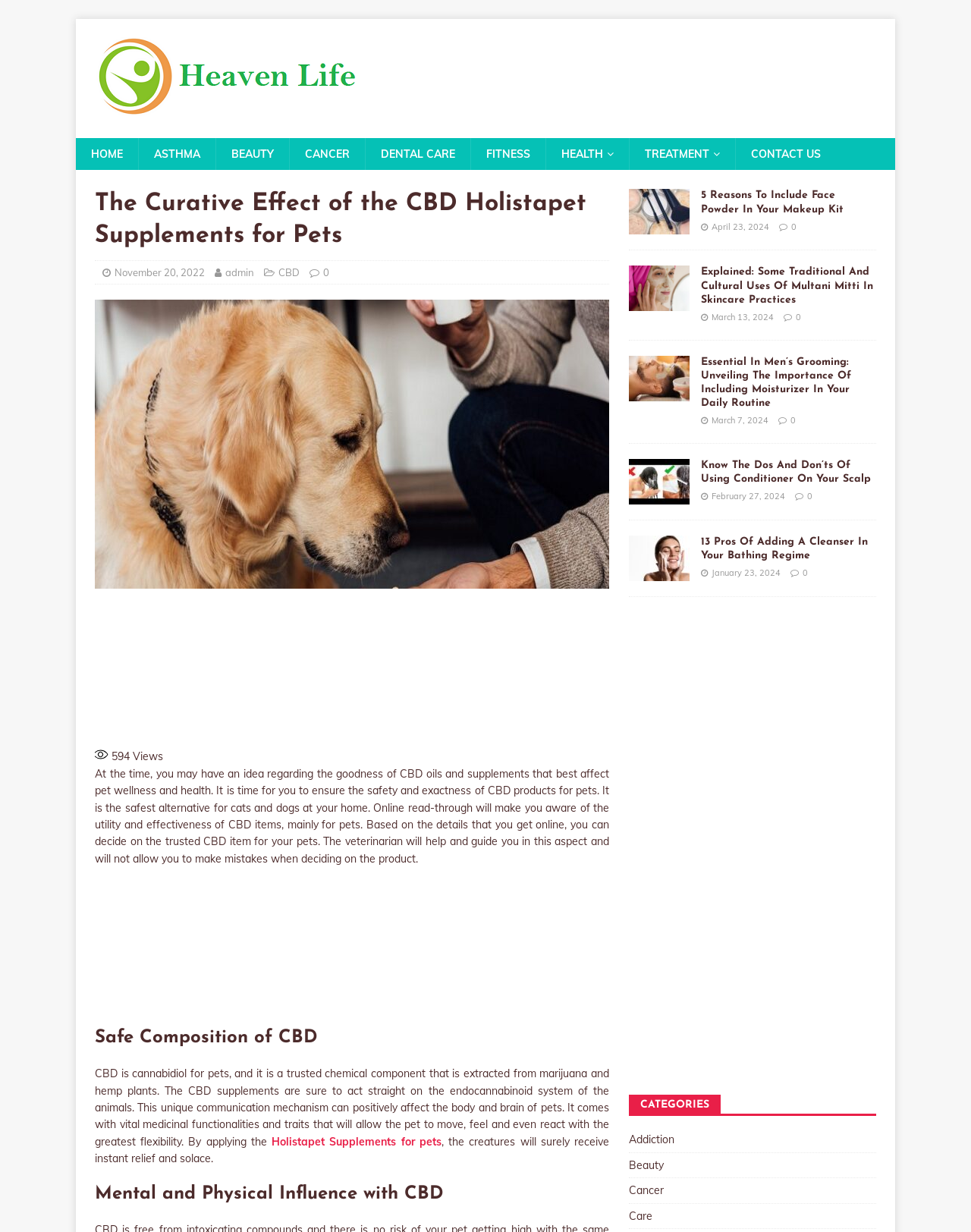Find the bounding box coordinates of the clickable region needed to perform the following instruction: "Click on the 'Health Blog' link". The coordinates should be provided as four float numbers between 0 and 1, i.e., [left, top, right, bottom].

[0.094, 0.087, 0.375, 0.098]